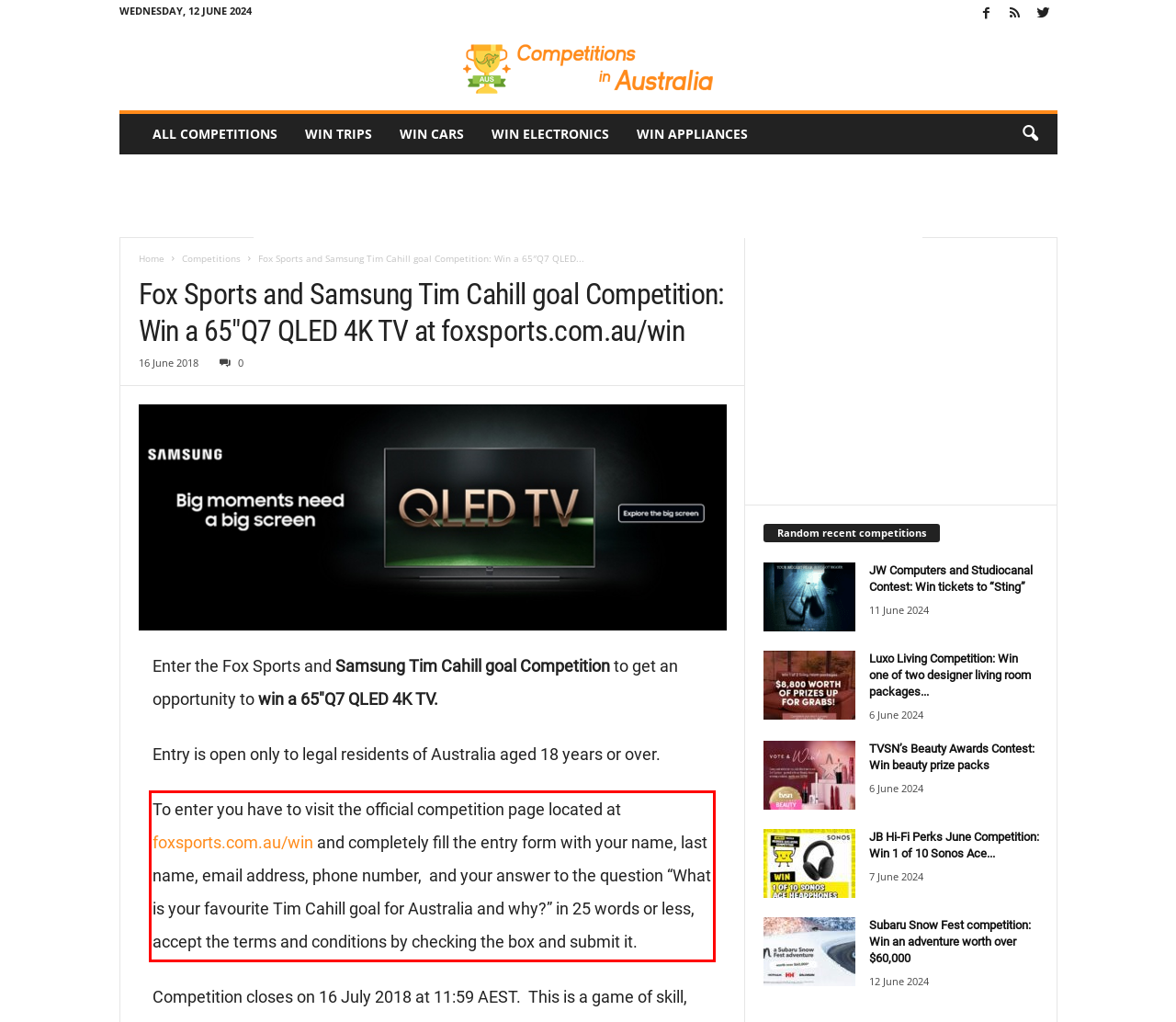Within the screenshot of a webpage, identify the red bounding box and perform OCR to capture the text content it contains.

To enter you have to visit the official competition page located at foxsports.com.au/win and completely fill the entry form with your name, last name, email address, phone number, and your answer to the question “What is your favourite Tim Cahill goal for Australia and why?” in 25 words or less, accept the terms and conditions by checking the box and submit it.